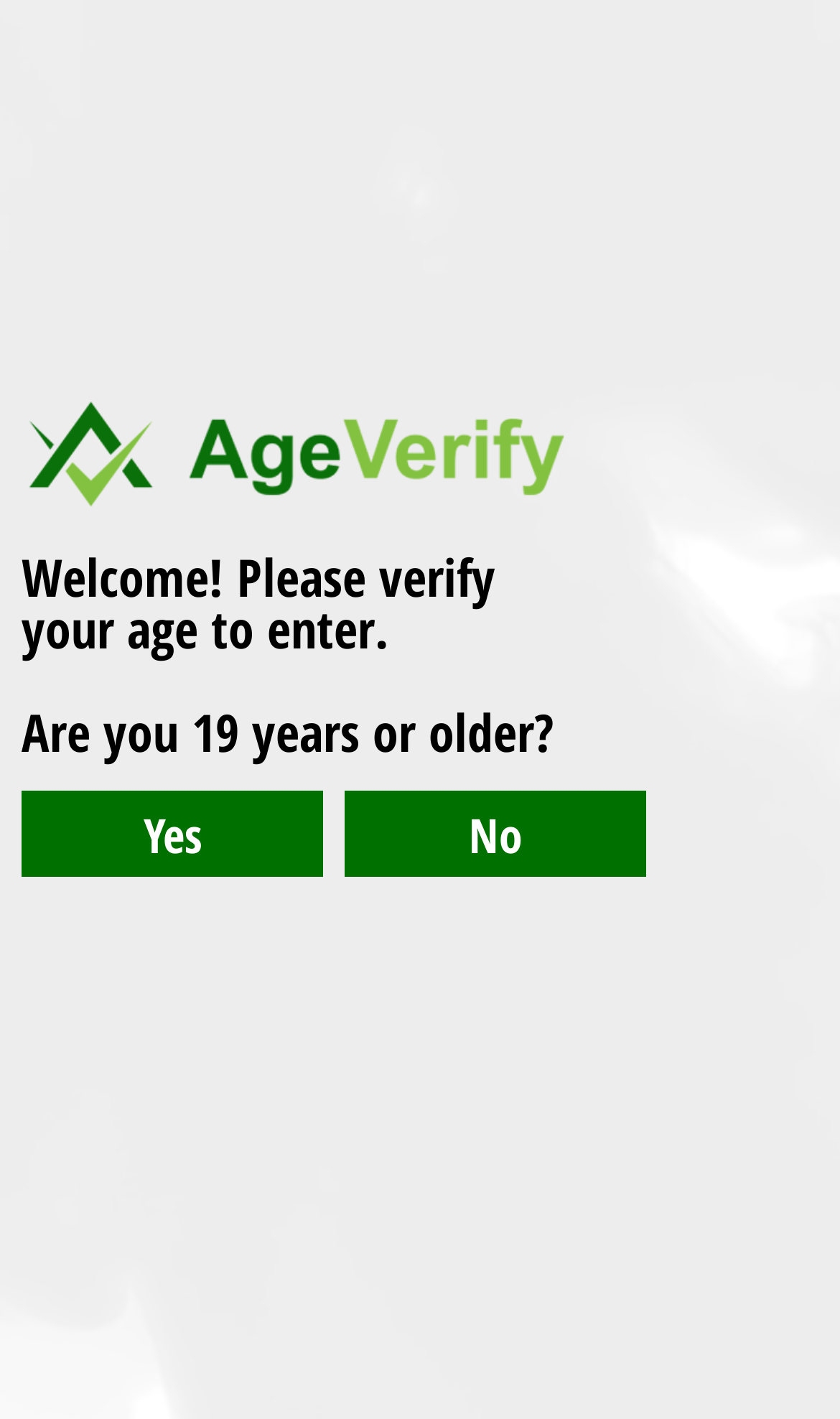Find the bounding box coordinates for the UI element that matches this description: "alt="CannaSavvy"".

[0.11, 0.044, 0.316, 0.072]